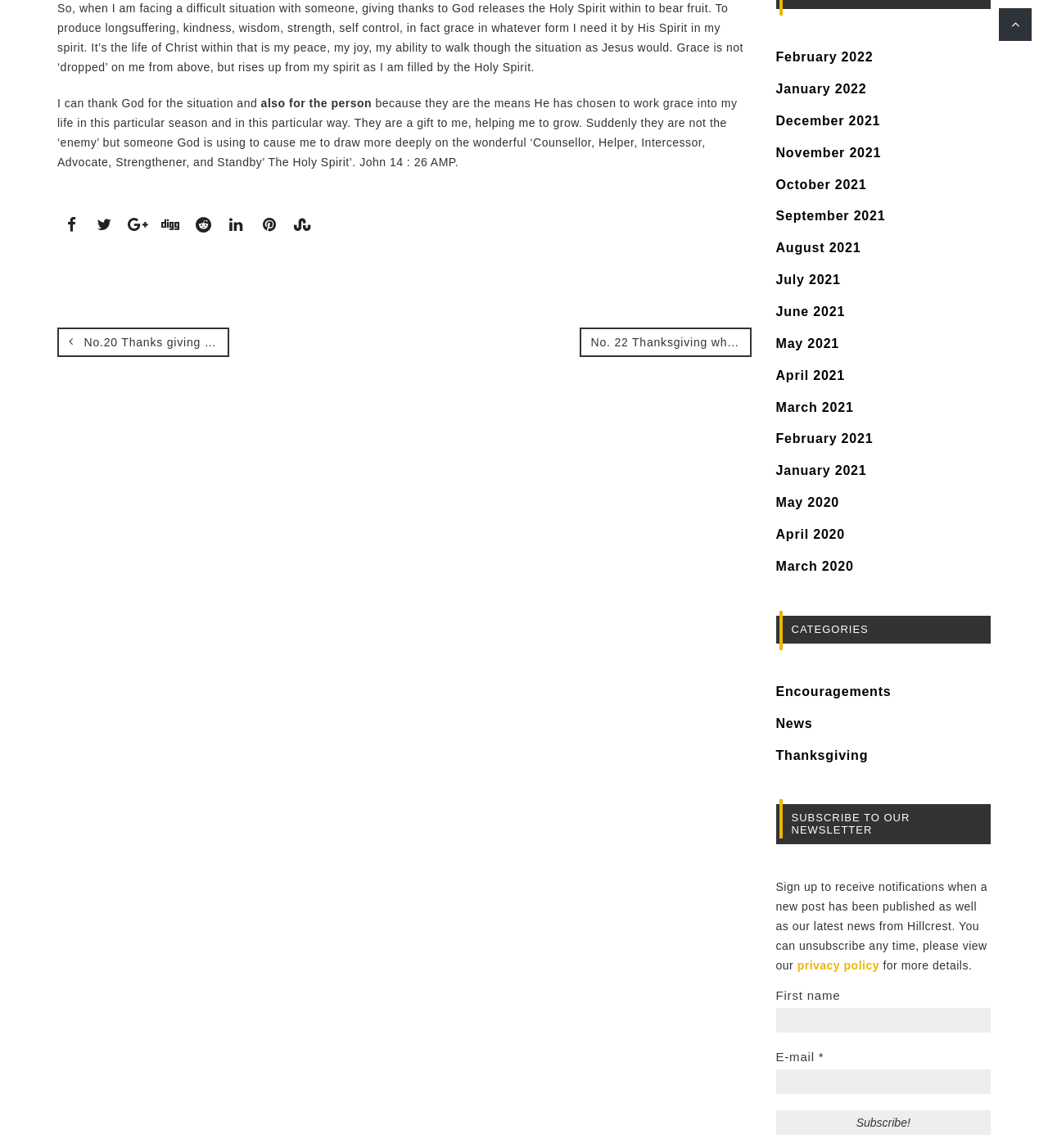How many links are there in the 'CATEGORIES' section?
Could you answer the question in a detailed manner, providing as much information as possible?

There are three links in the 'CATEGORIES' section, which can be identified by the heading element with ID 105 and the subsequent link elements with IDs 244, 245, and 246.